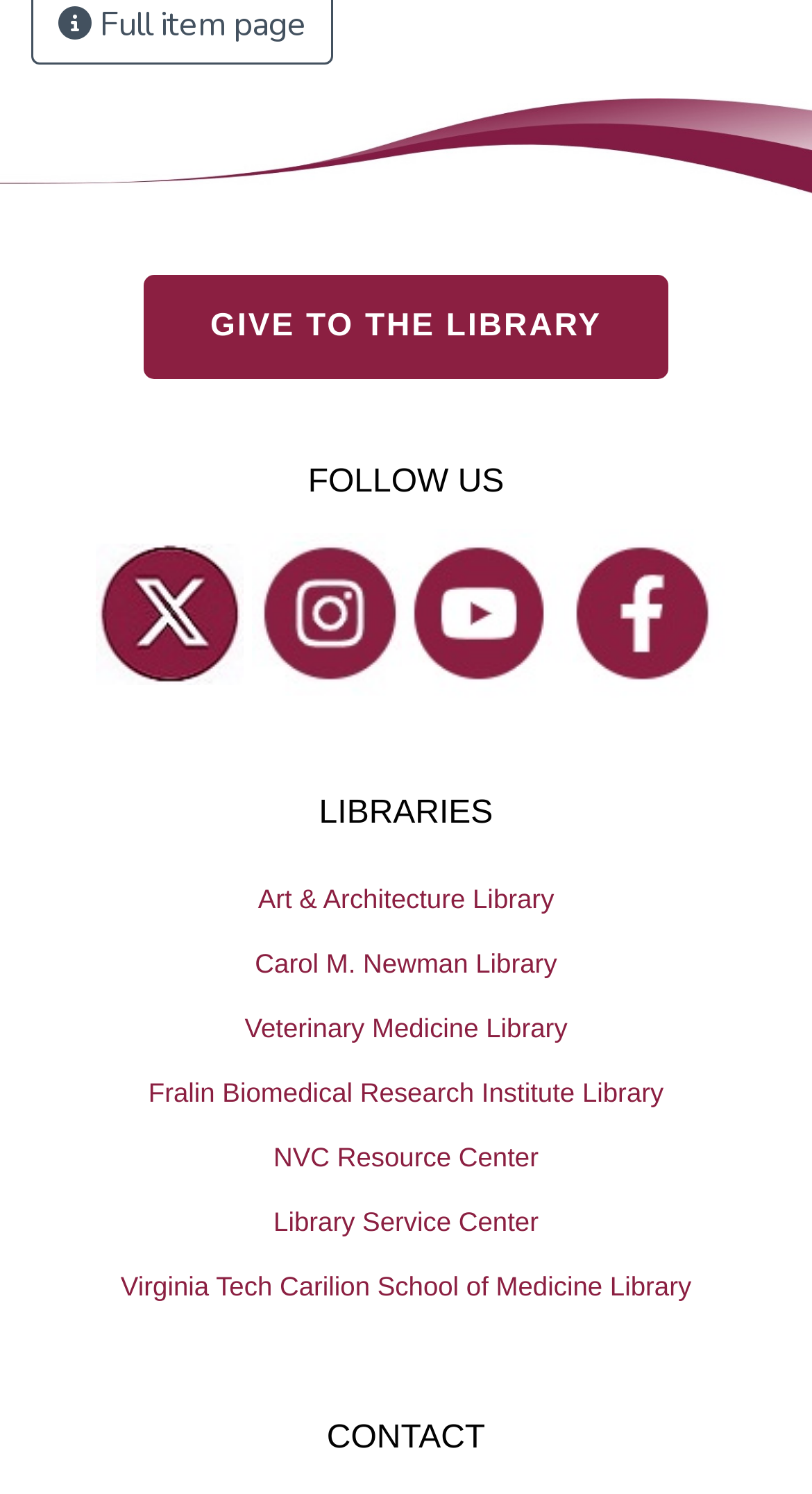Please give the bounding box coordinates of the area that should be clicked to fulfill the following instruction: "Visit the Virginia Tech Carilion School of Medicine Library". The coordinates should be in the format of four float numbers from 0 to 1, i.e., [left, top, right, bottom].

[0.0, 0.839, 1.0, 0.883]